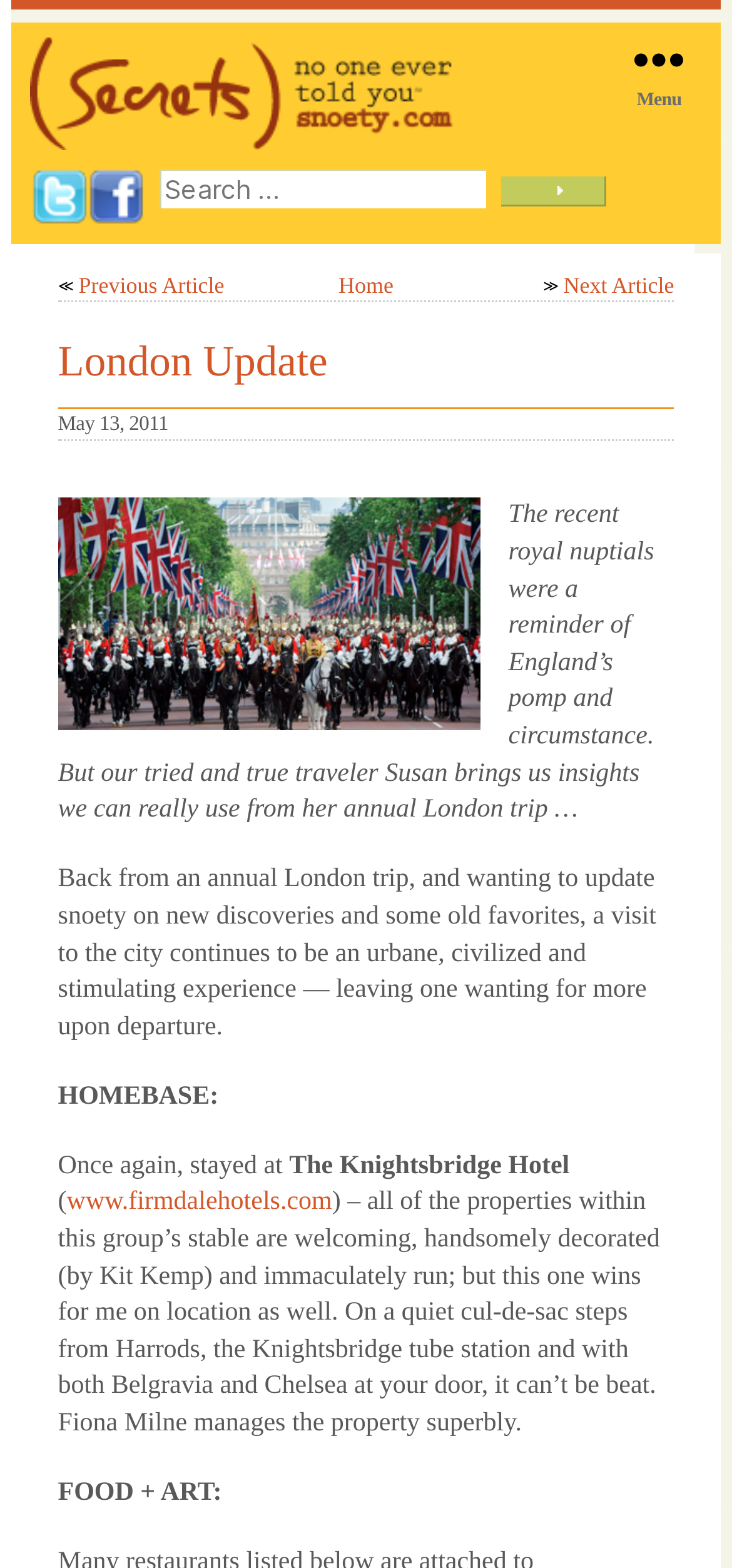What is the name of the hotel mentioned?
Please provide a comprehensive answer based on the details in the screenshot.

I identified the answer by reading the StaticText 'The Knightsbridge Hotel' and its surrounding context, which suggests that it is a hotel mentioned in the article.